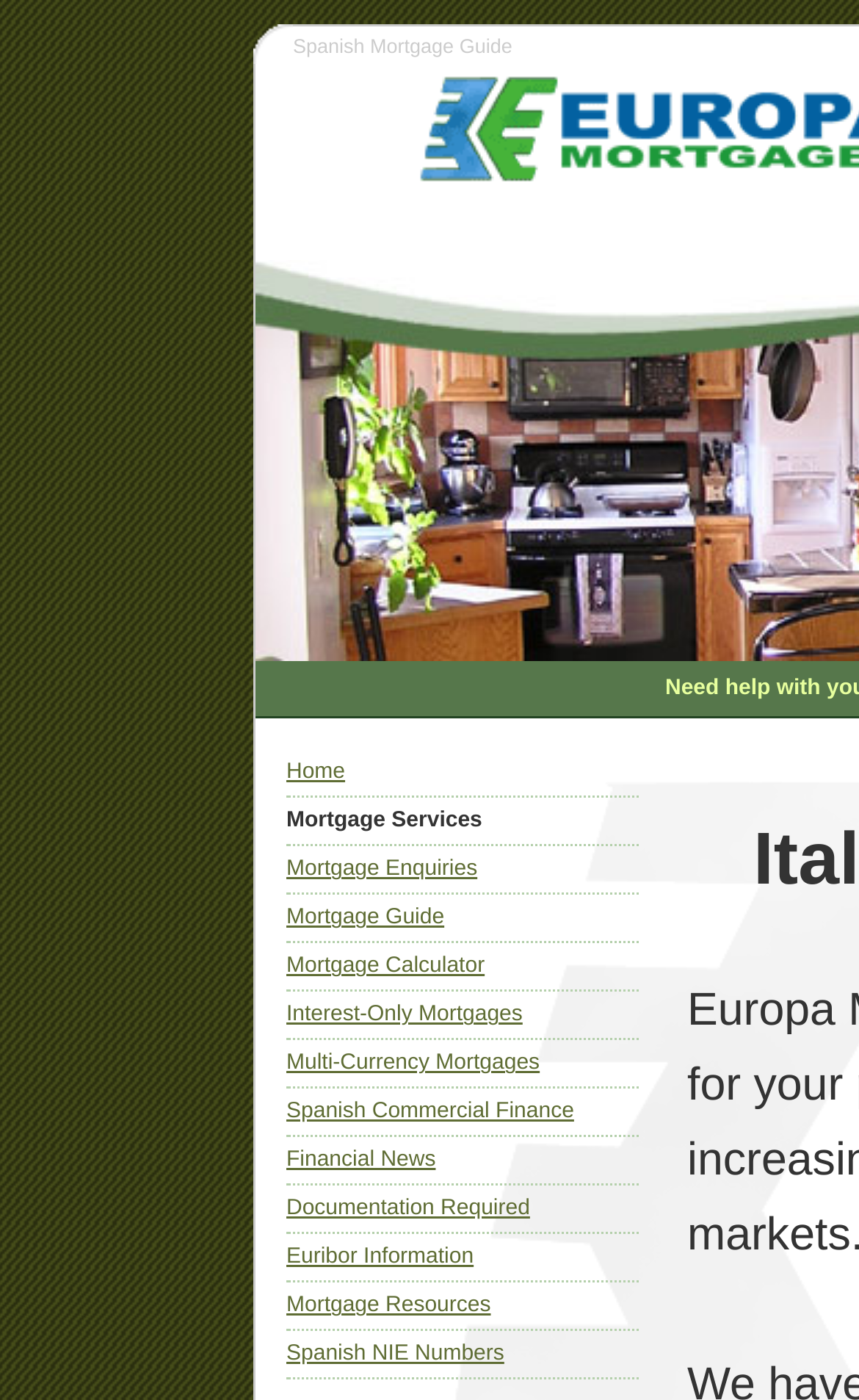Answer in one word or a short phrase: 
Is there an image on the webpage?

Yes